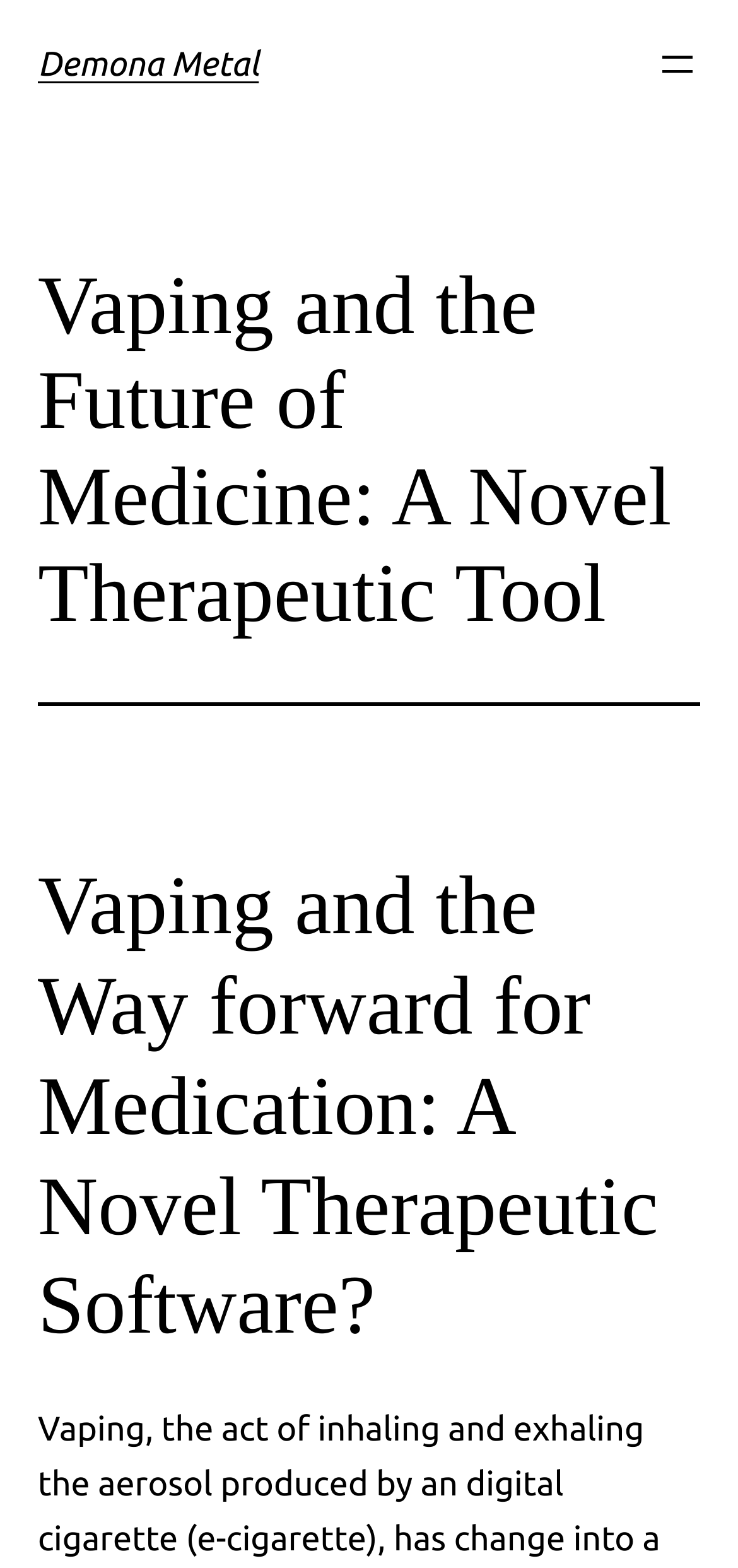Use a single word or phrase to answer the question: What is the purpose of the button?

Open menu